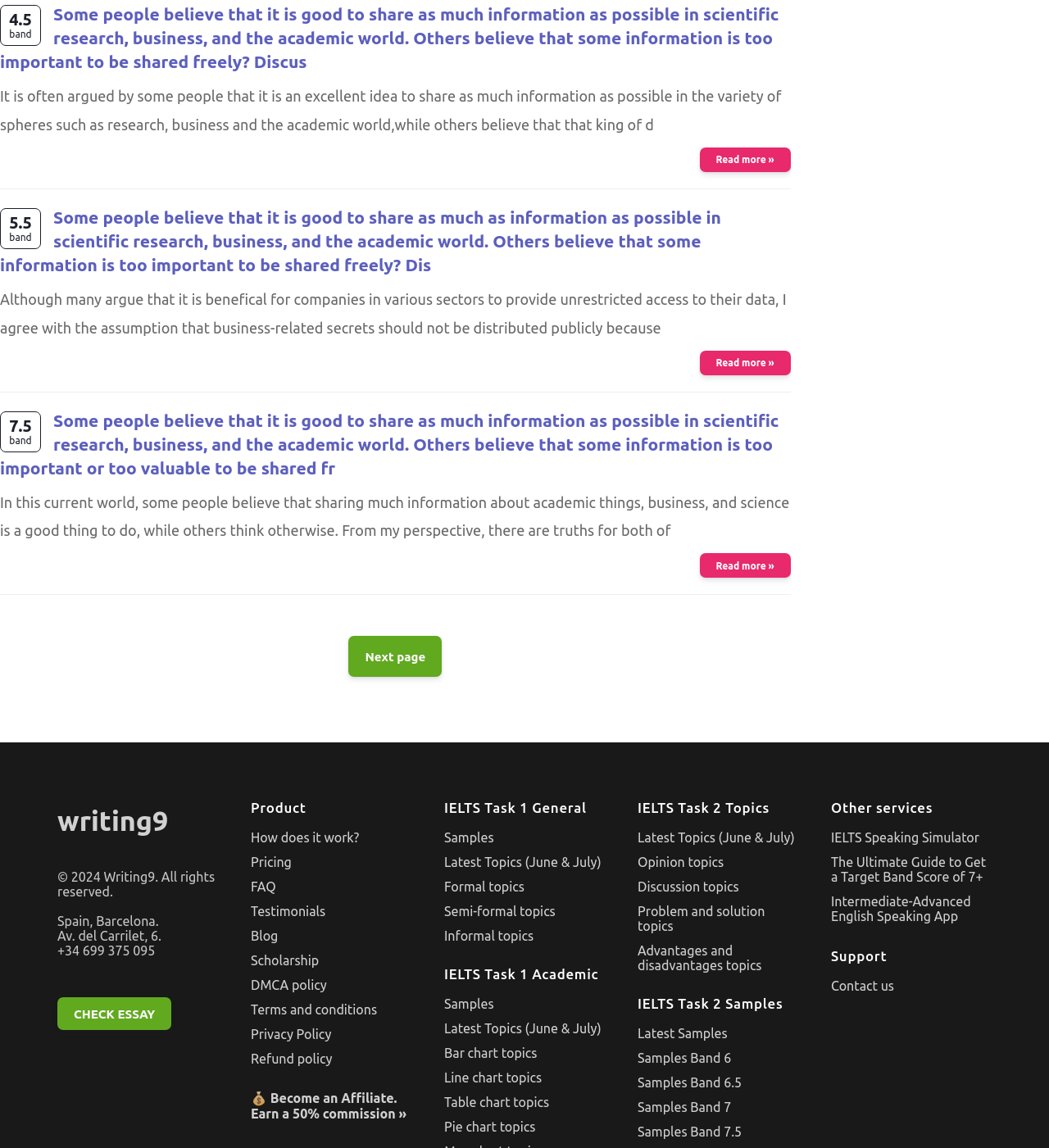How many 'Read more' buttons are on the page?
Answer the question in a detailed and comprehensive manner.

There are three 'Read more' buttons on the page, each corresponding to a different essay. These buttons are located below each essay and have the text 'Read more »'.